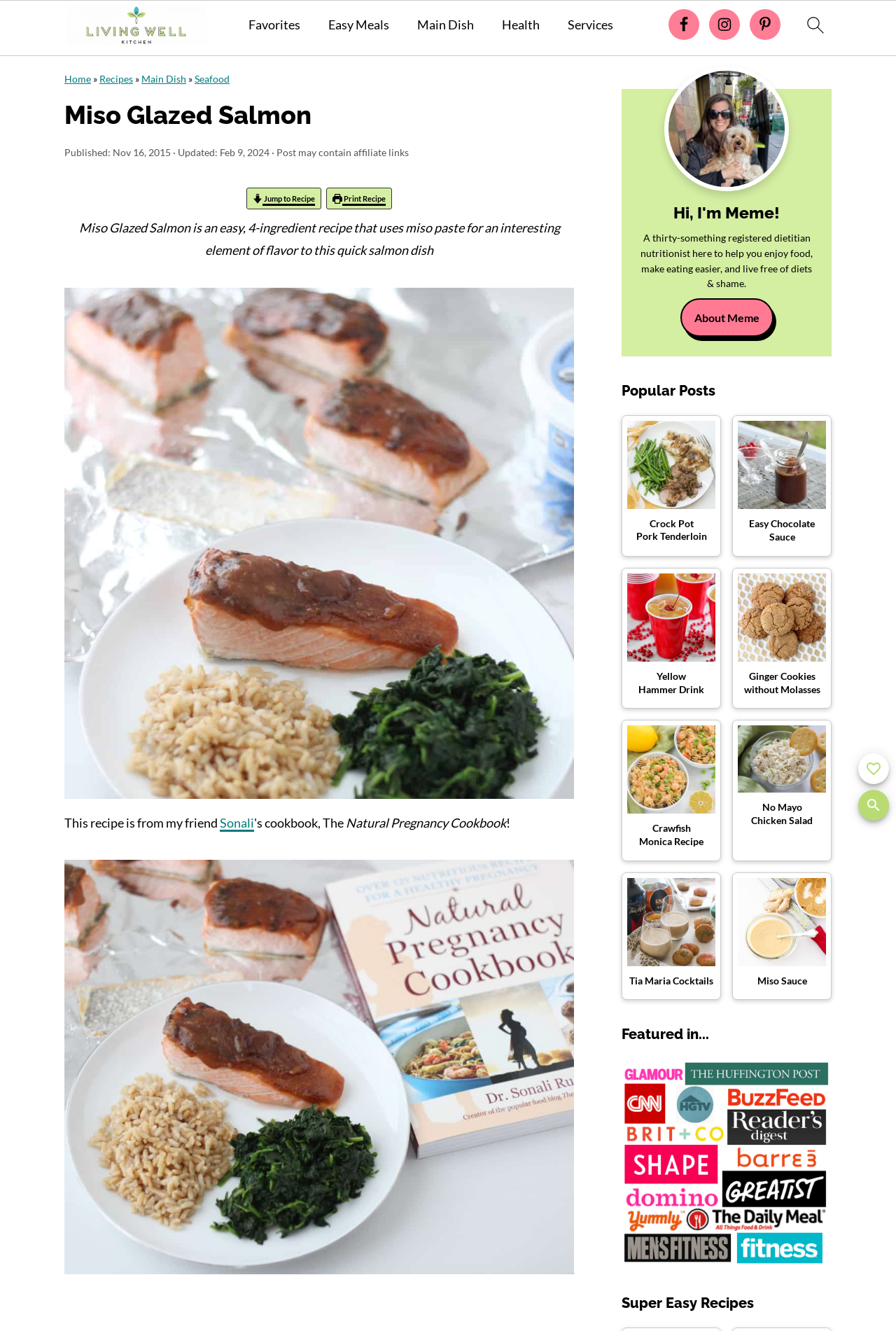What is the name of the author of this recipe?
Look at the screenshot and give a one-word or phrase answer.

Meme